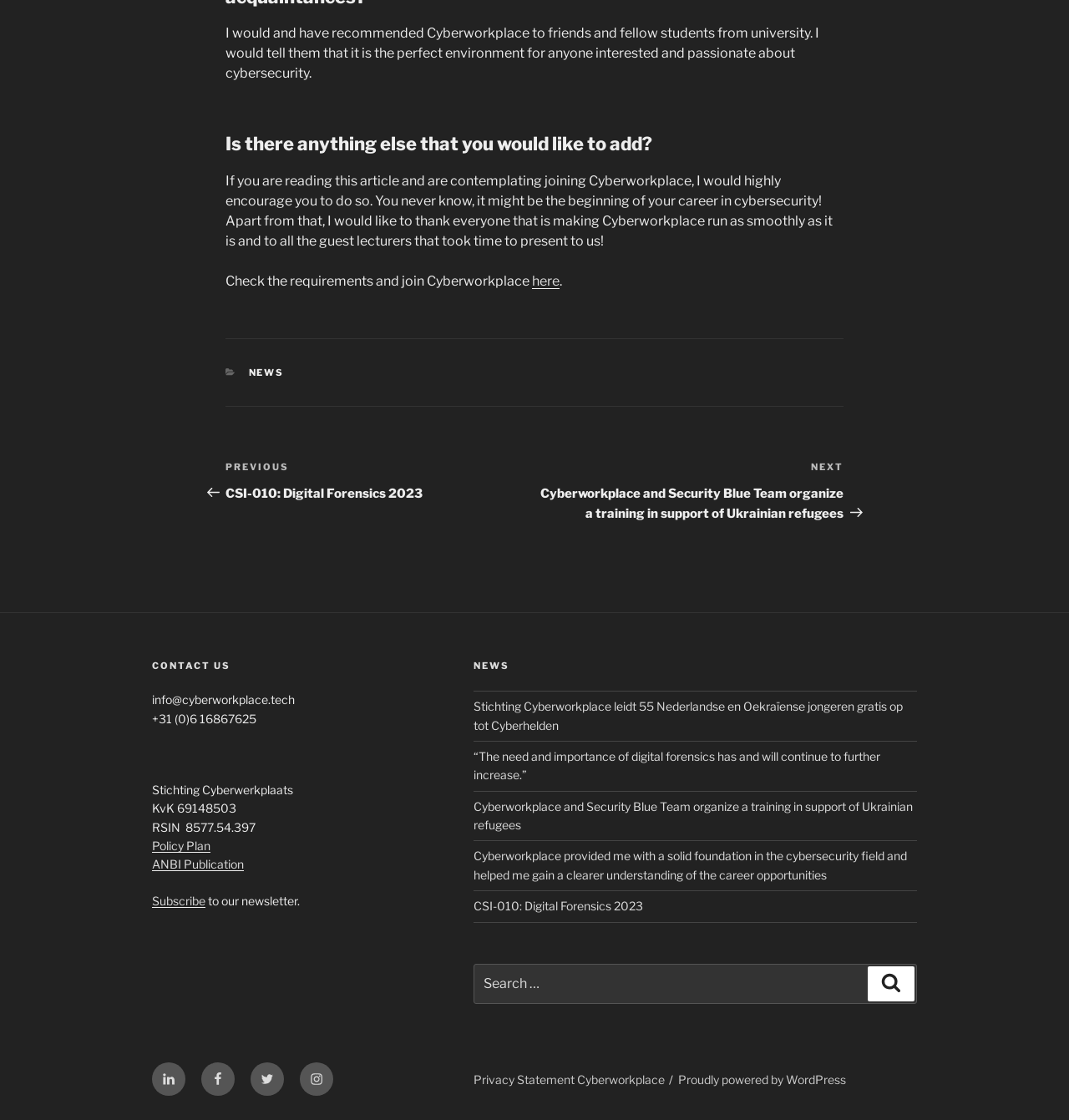Using the given element description, provide the bounding box coordinates (top-left x, top-left y, bottom-right x, bottom-right y) for the corresponding UI element in the screenshot: Proudly powered by WordPress

[0.634, 0.957, 0.791, 0.97]